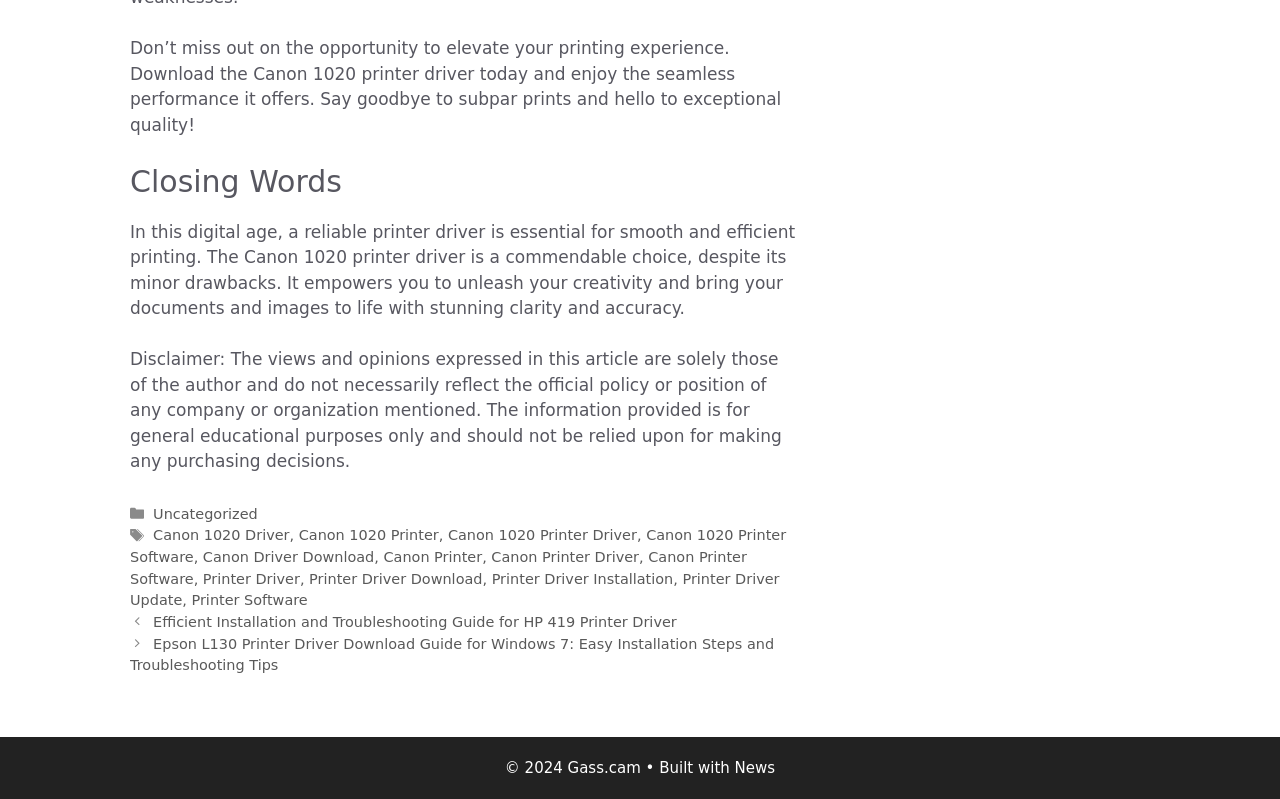Please provide a comprehensive response to the question below by analyzing the image: 
How many categories are mentioned in the footer?

The footer section contains a 'Categories' label, followed by a single link 'Uncategorized', indicating that there is only one category mentioned.